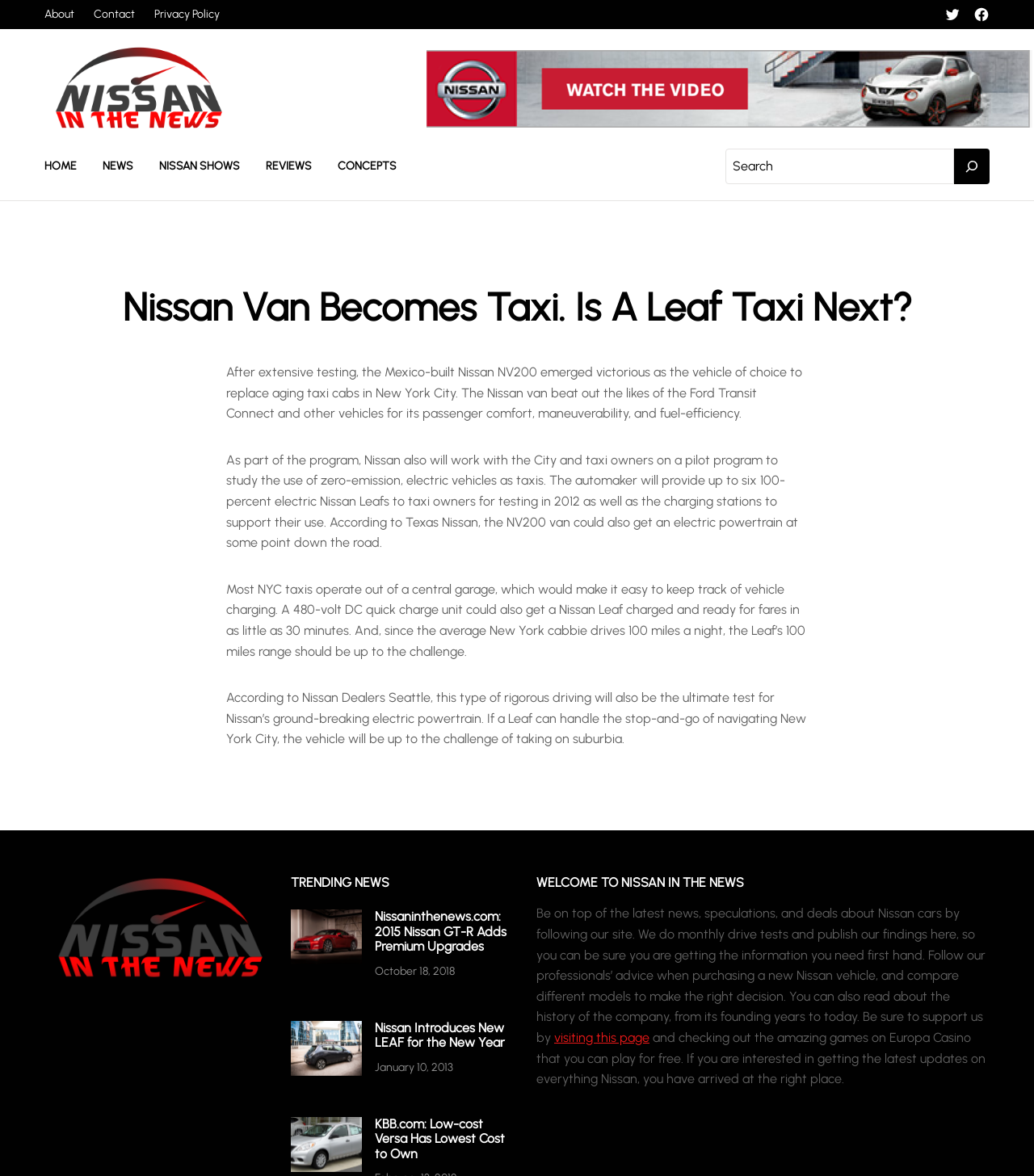Identify the bounding box for the given UI element using the description provided. Coordinates should be in the format (top-left x, top-left y, bottom-right x, bottom-right y) and must be between 0 and 1. Here is the description: visiting this page

[0.536, 0.876, 0.628, 0.889]